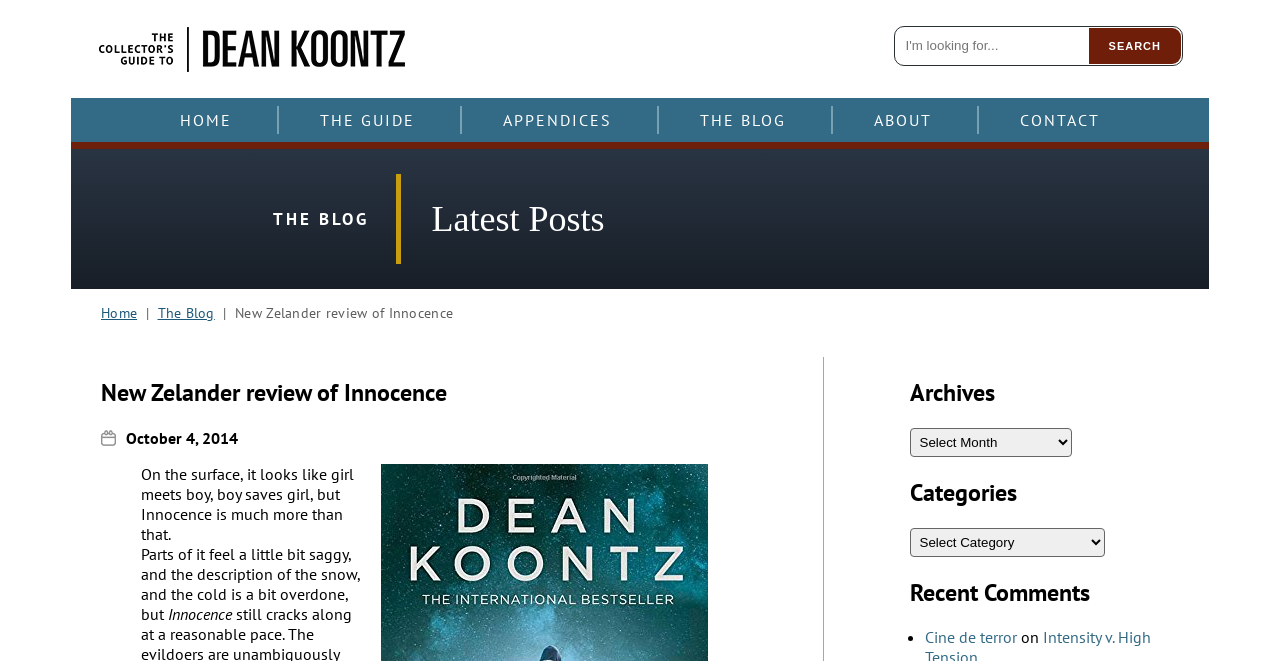Please answer the following question using a single word or phrase: 
How many links are there in the top menu?

6